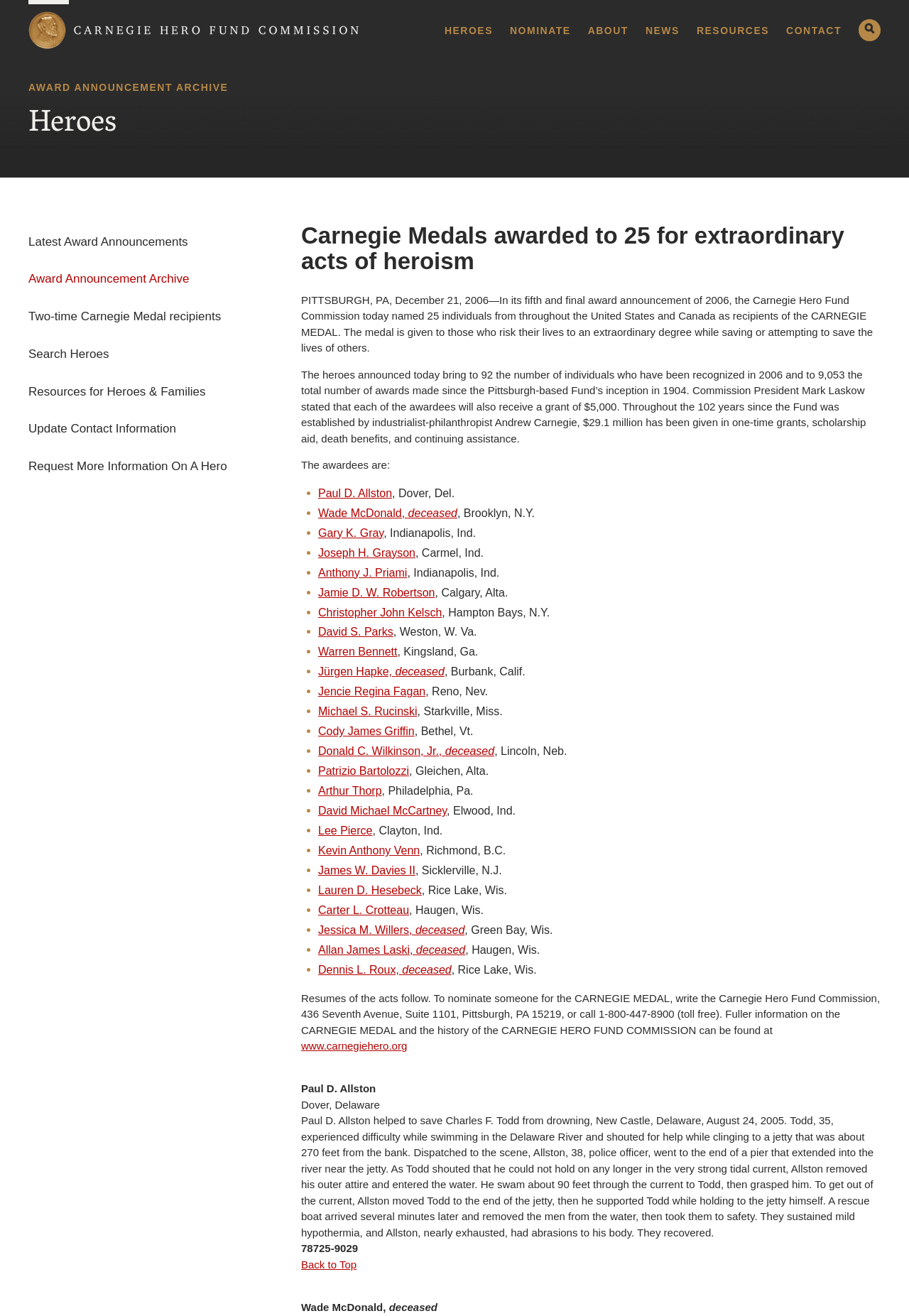Using the description "Lee Pierce", predict the bounding box of the relevant HTML element.

[0.35, 0.627, 0.41, 0.636]